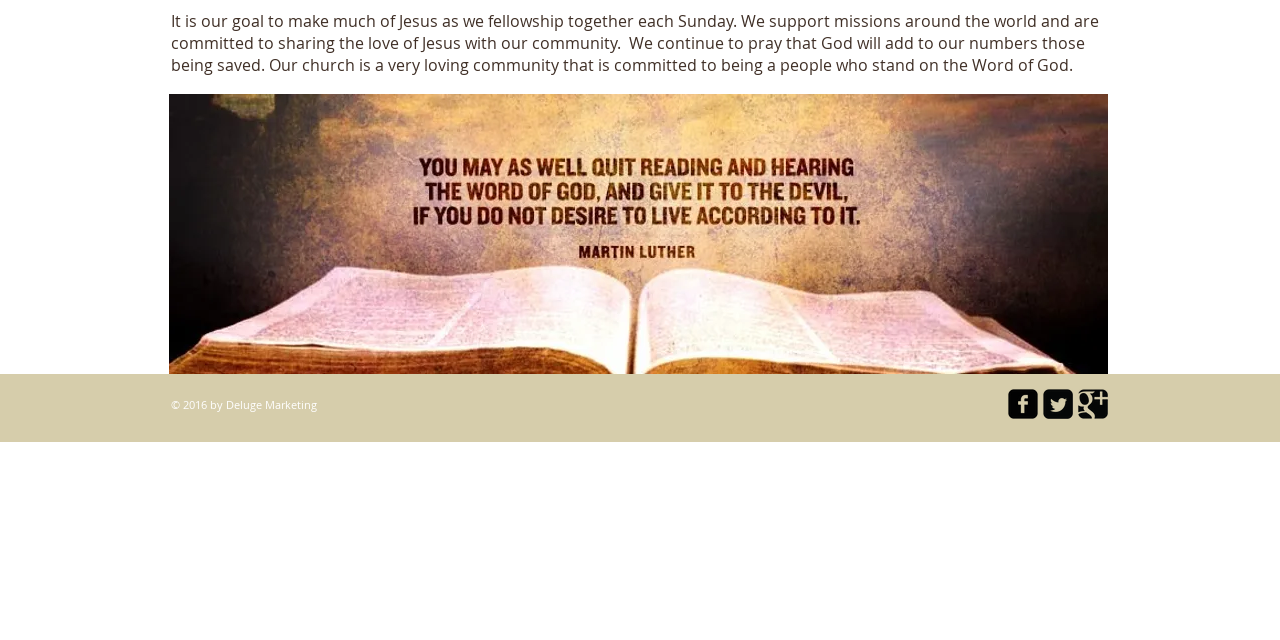Locate the bounding box of the UI element based on this description: "aria-label="facebook-square"". Provide four float numbers between 0 and 1 as [left, top, right, bottom].

[0.788, 0.608, 0.811, 0.655]